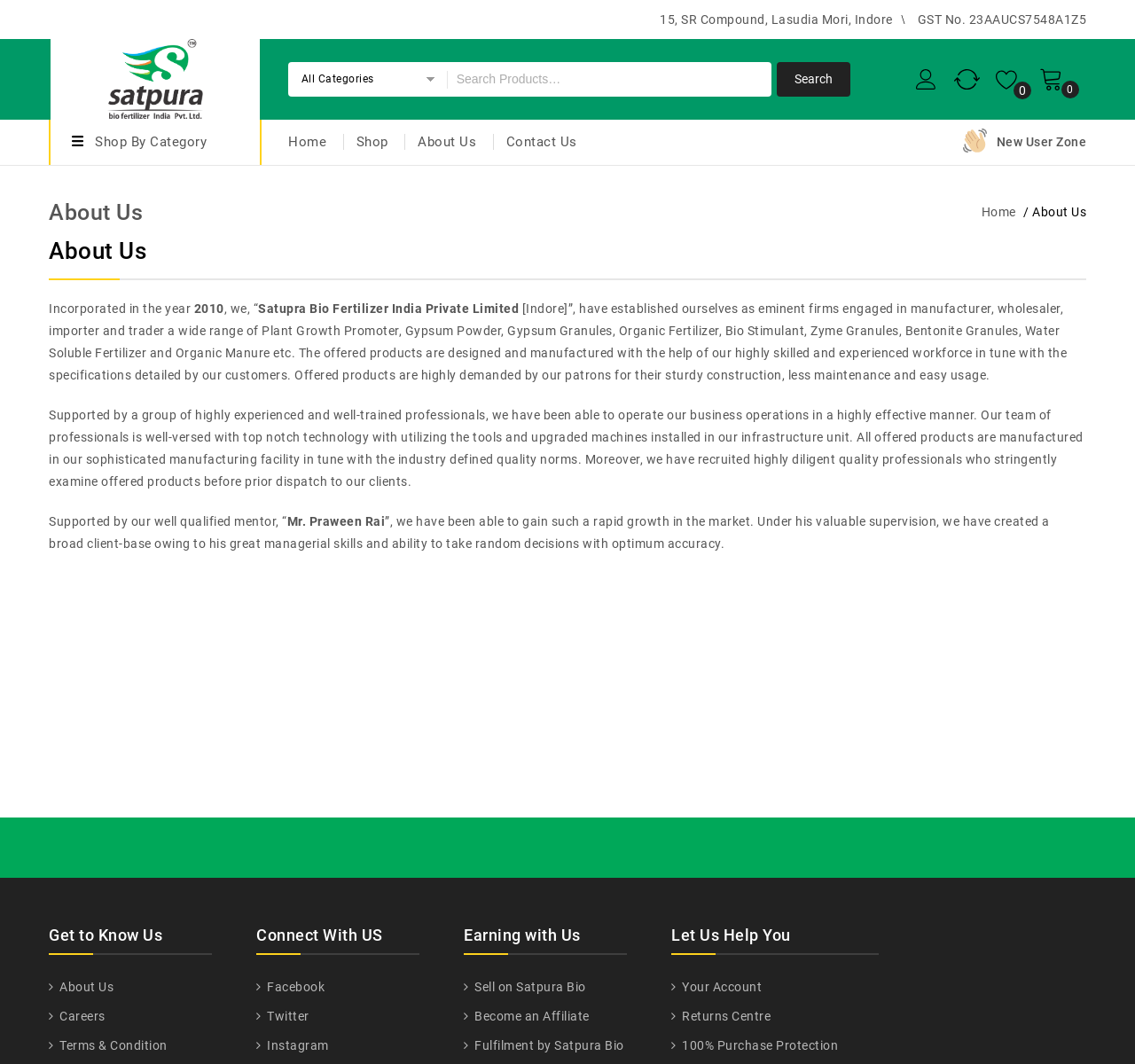Identify the bounding box of the UI element that matches this description: "GST No. 23AAUCS7548A1Z5".

[0.808, 0.011, 0.957, 0.025]